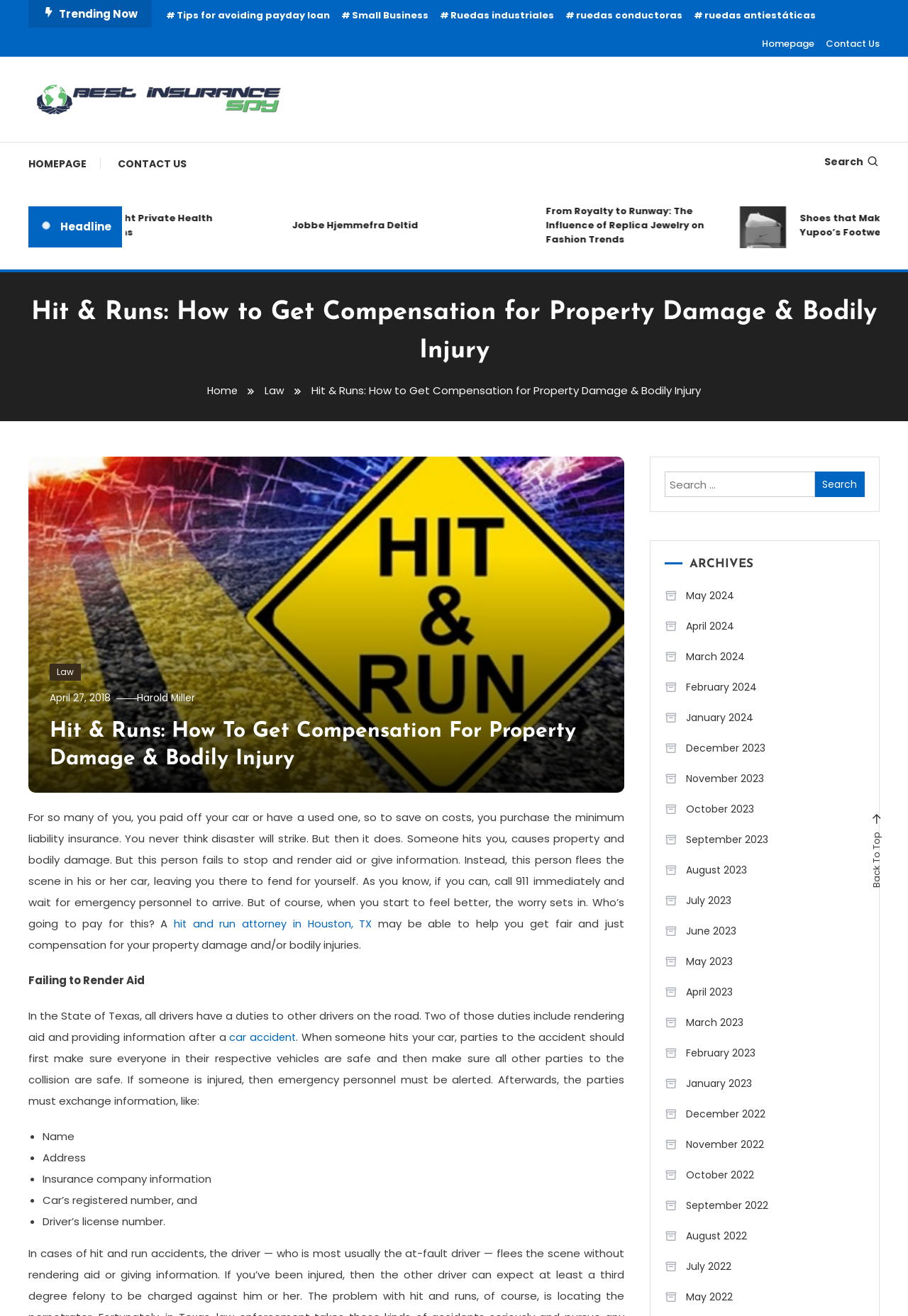Respond with a single word or phrase to the following question: What is the recommended action after a car accident?

Call 911 and exchange information